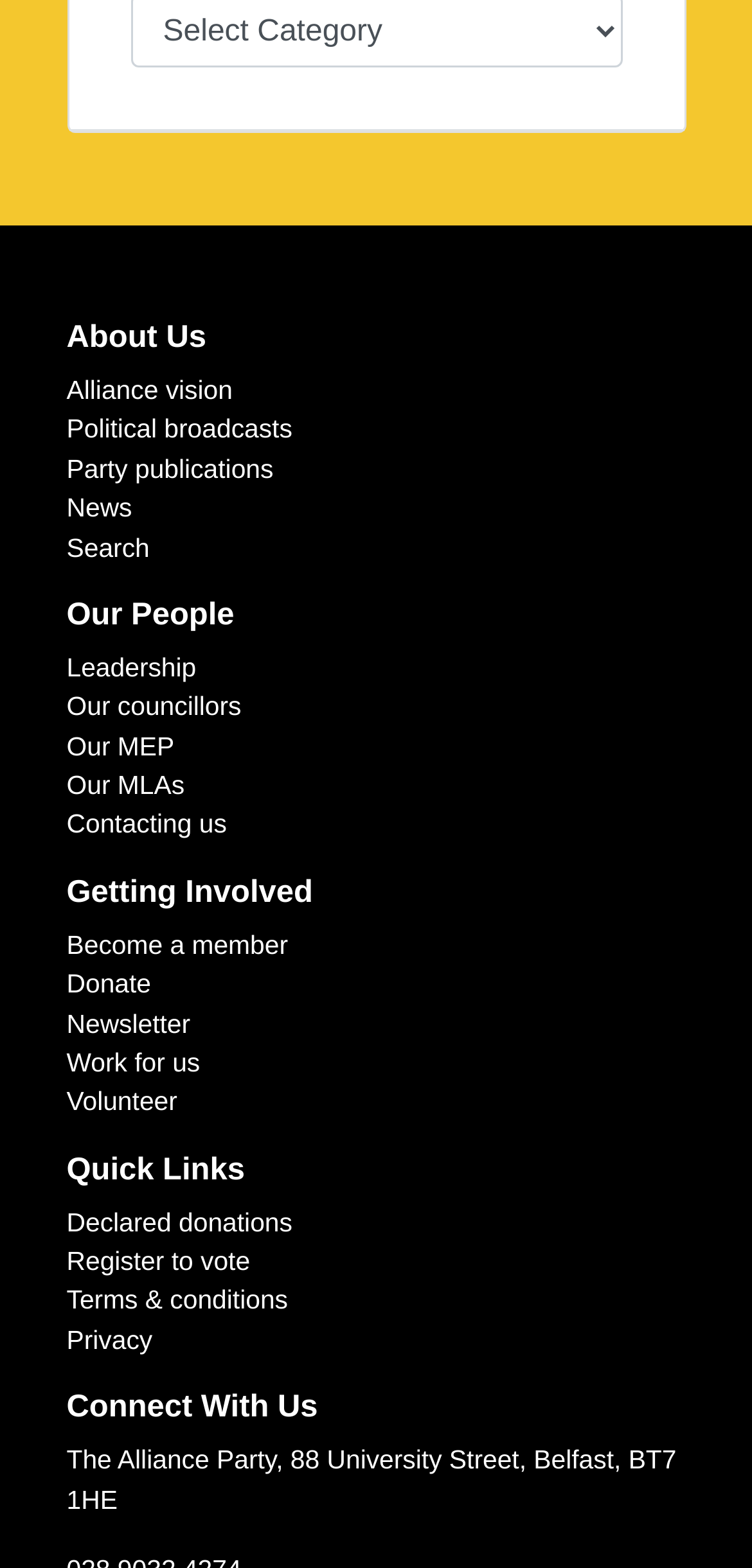Given the webpage screenshot and the description, determine the bounding box coordinates (top-left x, top-left y, bottom-right x, bottom-right y) that define the location of the UI element matching this description: Register to vote

[0.088, 0.795, 0.333, 0.814]